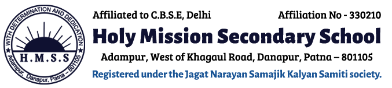Offer a thorough description of the image.

The image displays the official logo and emblem of Holy Mission Secondary School, located in Danapur, Patna. Prominently featured is the school's name, "Holy Mission Secondary School," in bold letters, indicating its affiliation with the Central Board of Secondary Education (C.B.S.E), Delhi, along with the affiliation number 330210. 

Below the school name, the address is outlined as "Adampur, West of Khagaul Road, Danapur, Patna – 801105," establishing its geographic identity. The text further notes that the institution is registered under the Jagat Narayan Samajik Kalyan Samiti society, emphasizing its connection to educational and social initiatives. The logo is presented with a sun motif, symbolizing enlightenment and knowledge, and is designed in a professional color scheme, reflecting the school’s commitment to quality education.